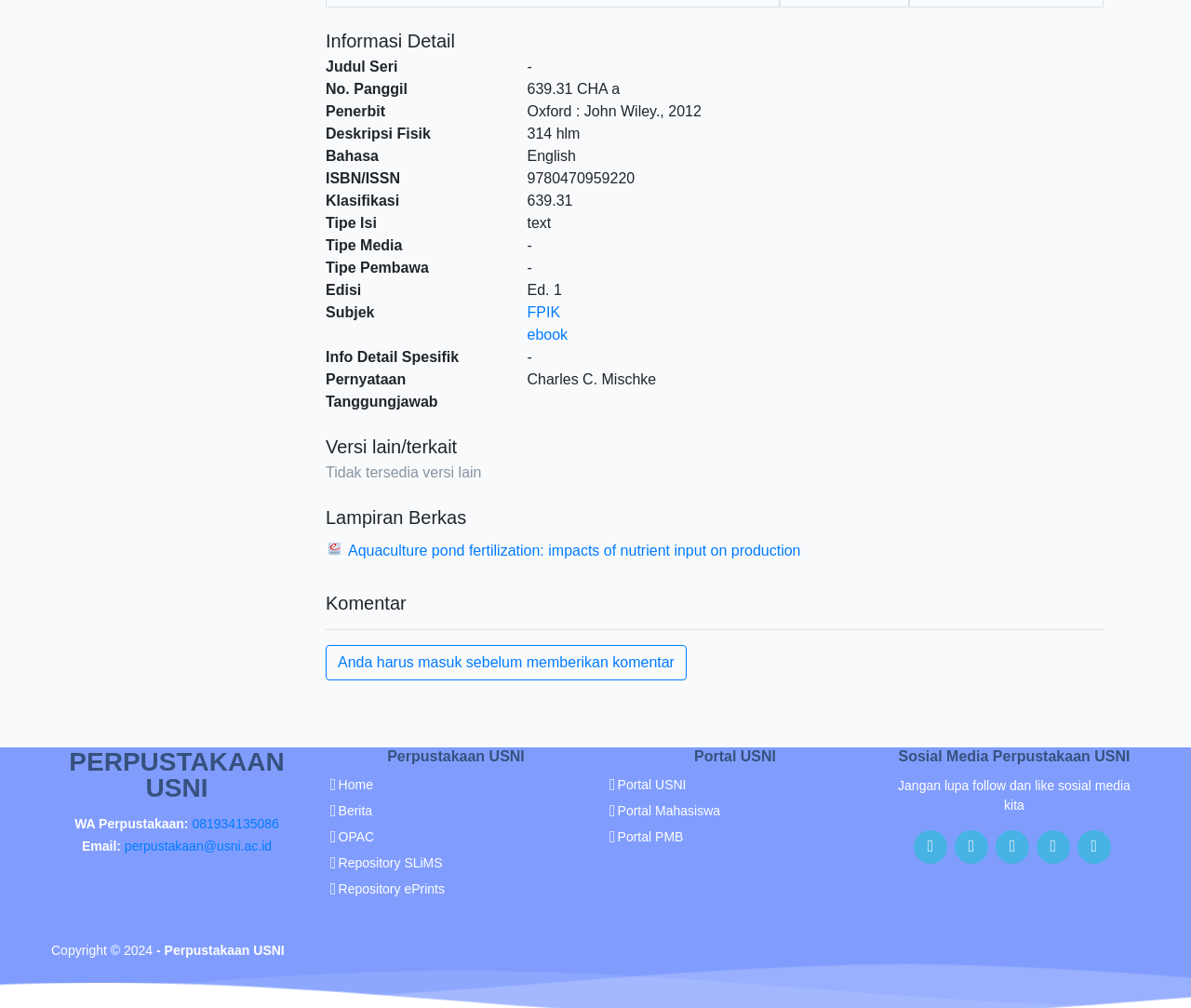Please find the bounding box for the UI element described by: "perpustakaan@usni.ac.id".

[0.105, 0.832, 0.228, 0.847]